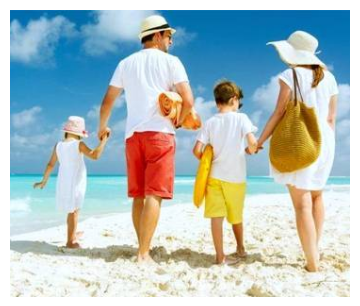How many daughters are in the family?
Based on the screenshot, provide a one-word or short-phrase response.

Two